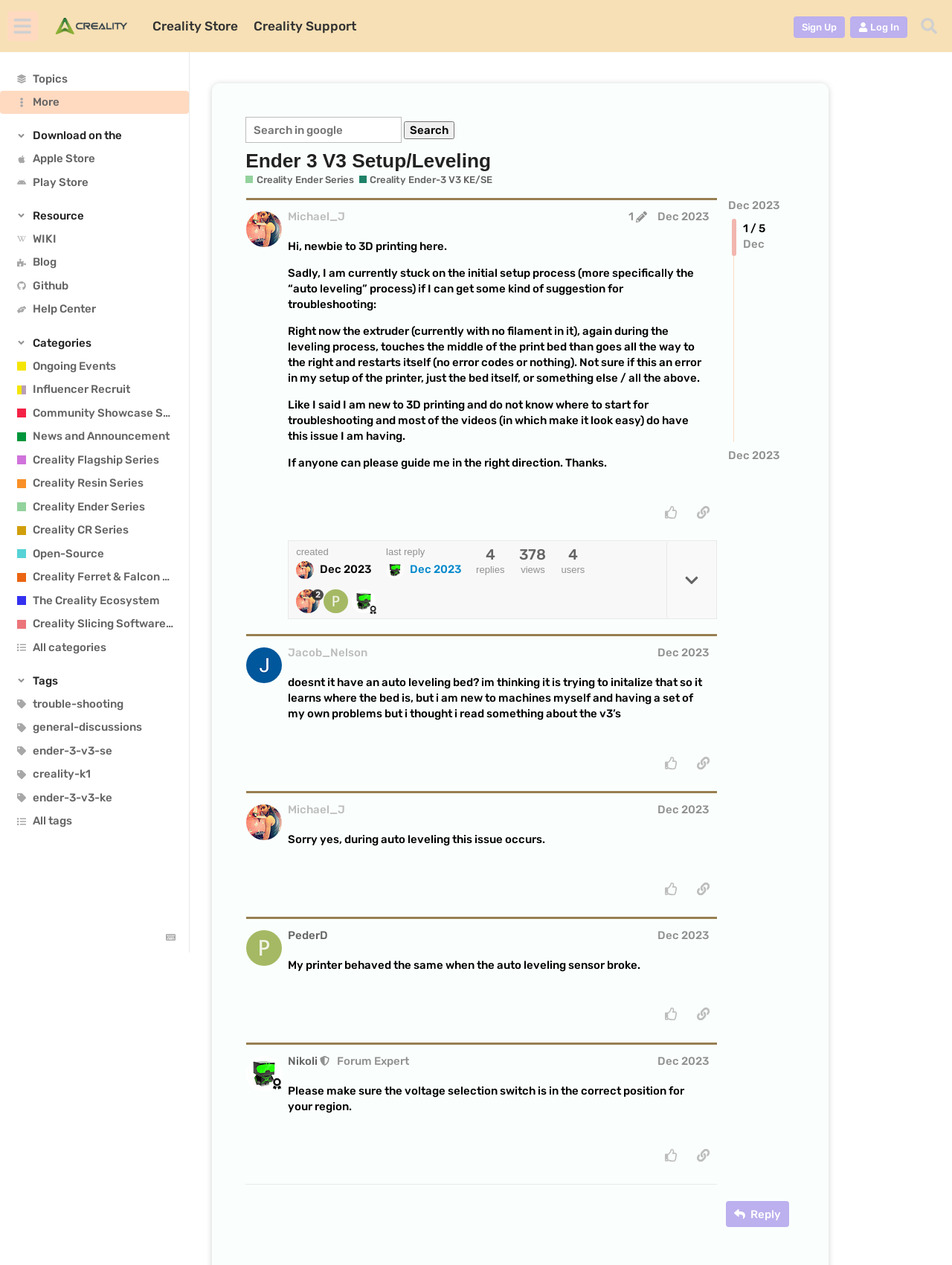Identify the bounding box coordinates of the section that should be clicked to achieve the task described: "View product description".

None